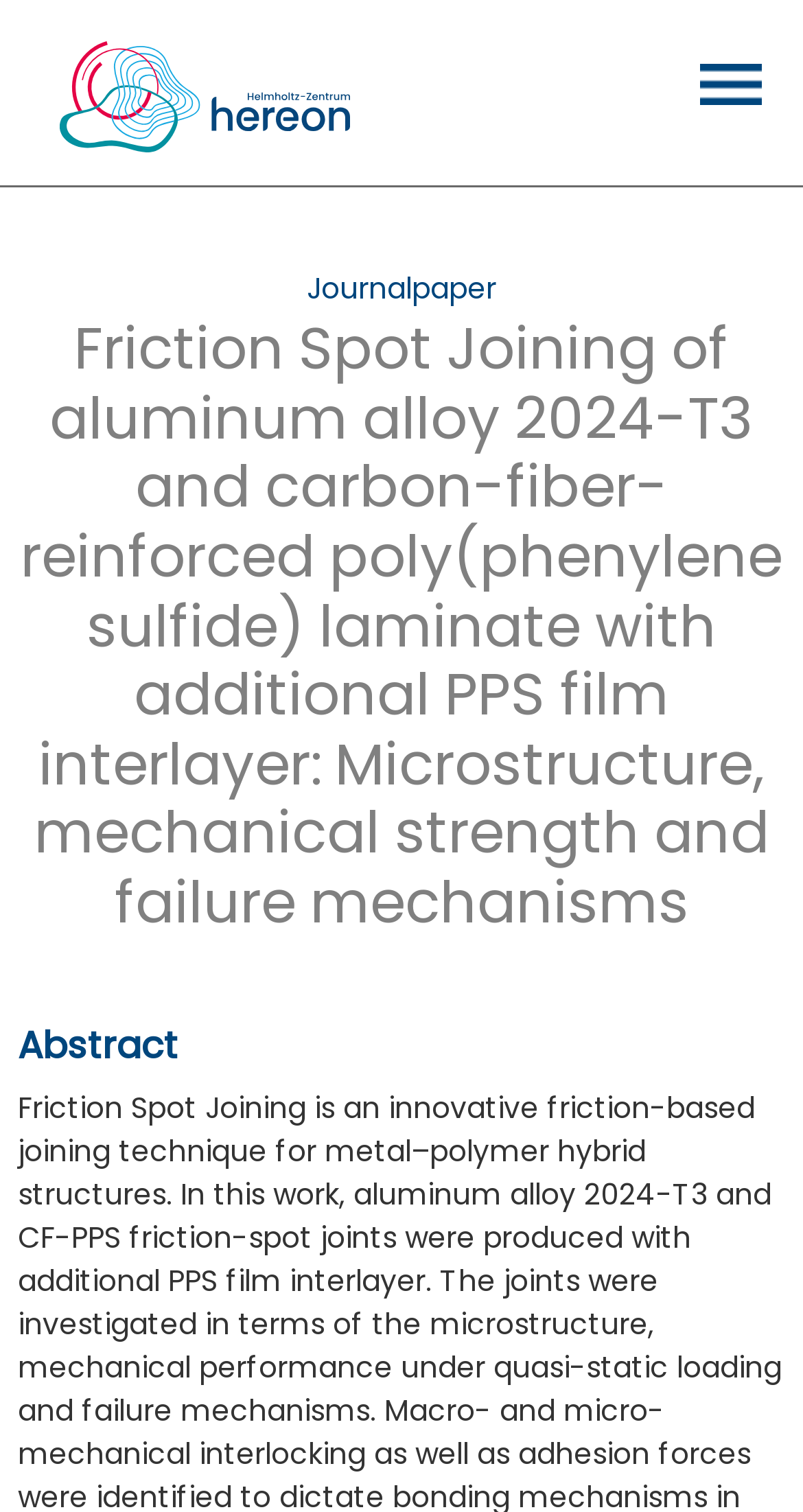Determine the bounding box of the UI component based on this description: "Publications Homepage". The bounding box coordinates should be four float values between 0 and 1, i.e., [left, top, right, bottom].

[0.074, 0.027, 0.501, 0.101]